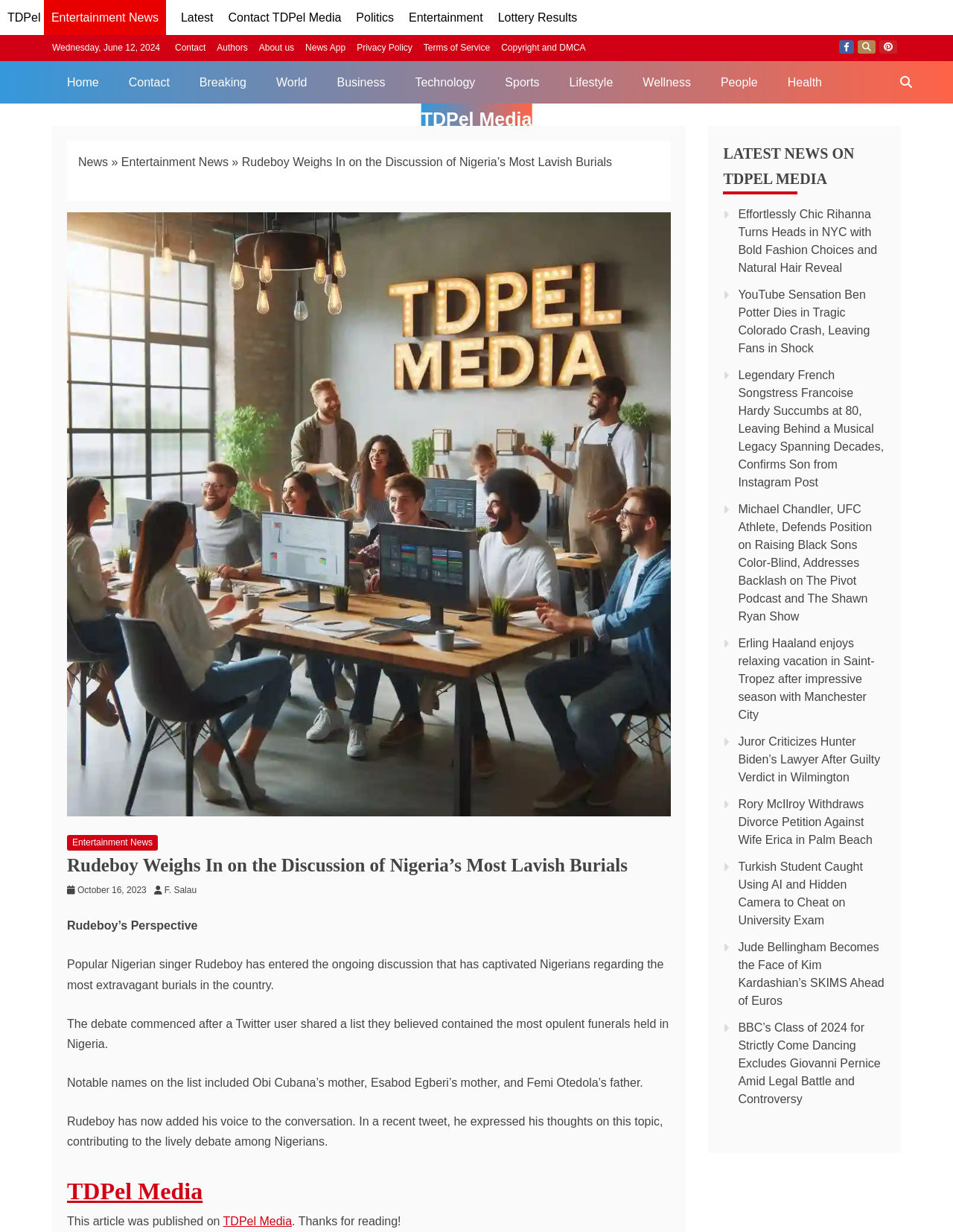Find the bounding box coordinates for the element that must be clicked to complete the instruction: "Log in to the system". The coordinates should be four float numbers between 0 and 1, indicated as [left, top, right, bottom].

None